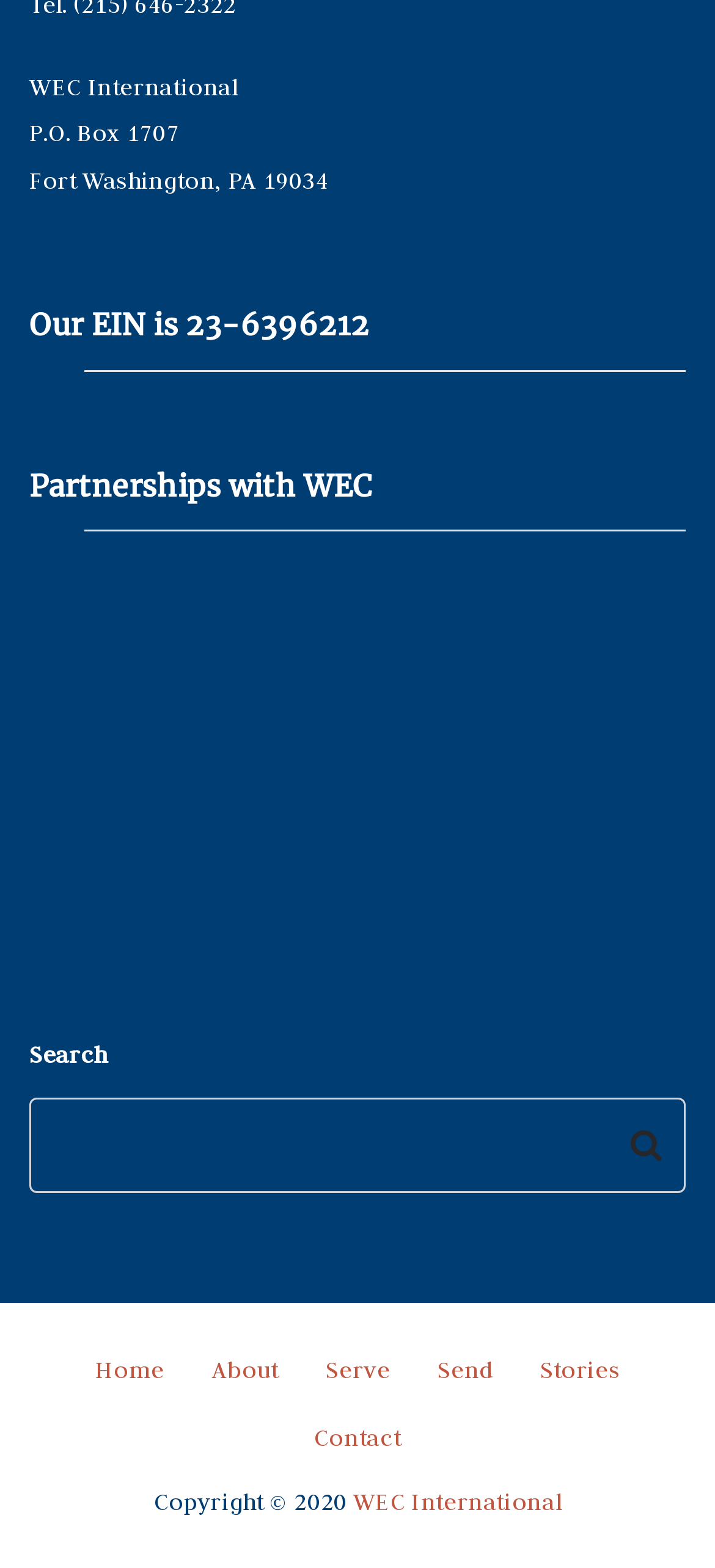How many search boxes are on the webpage?
Please provide a single word or phrase in response based on the screenshot.

1